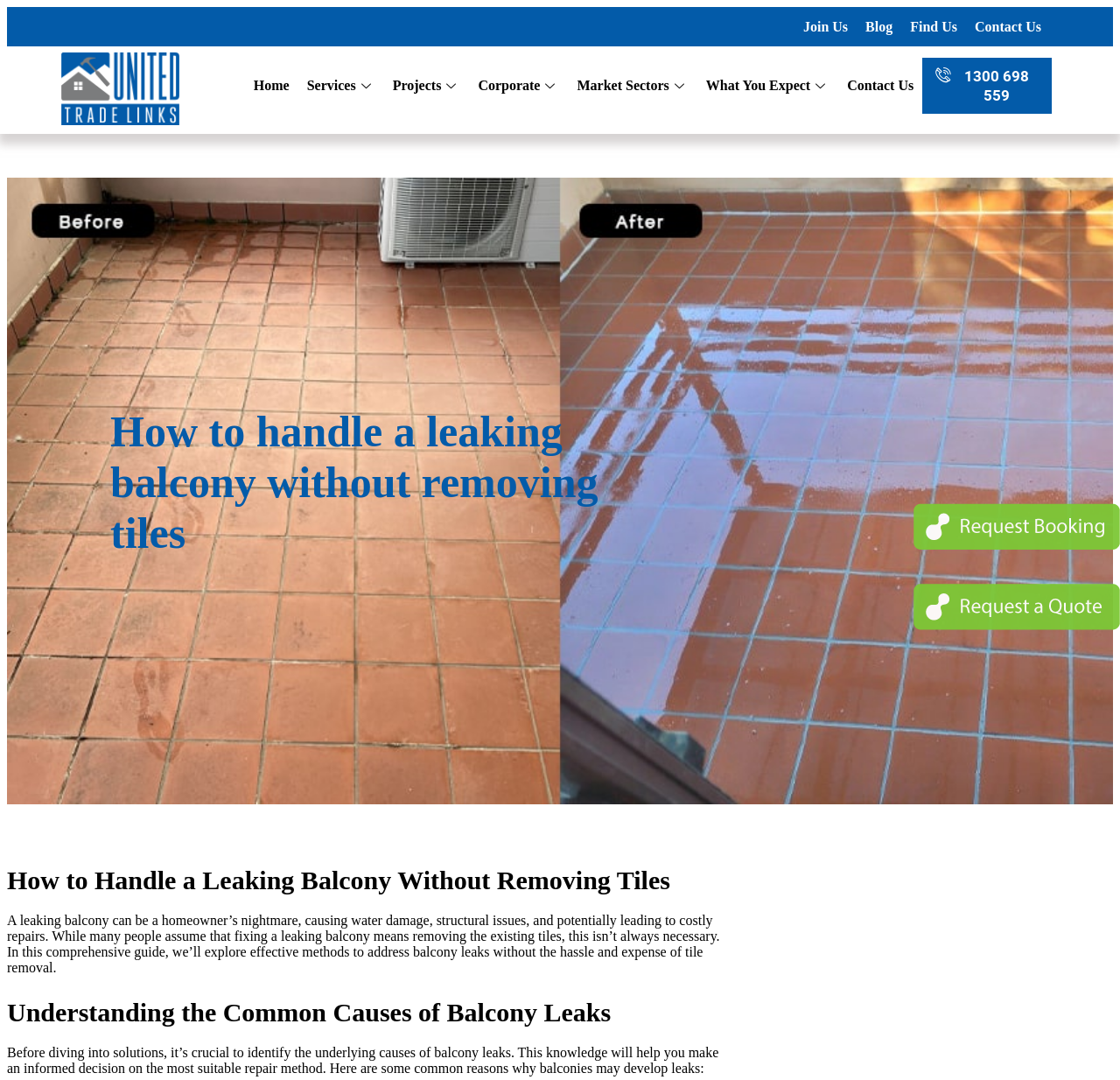Determine the bounding box coordinates of the clickable region to carry out the instruction: "Click on the '1300 698 559' phone number".

[0.824, 0.054, 0.939, 0.105]